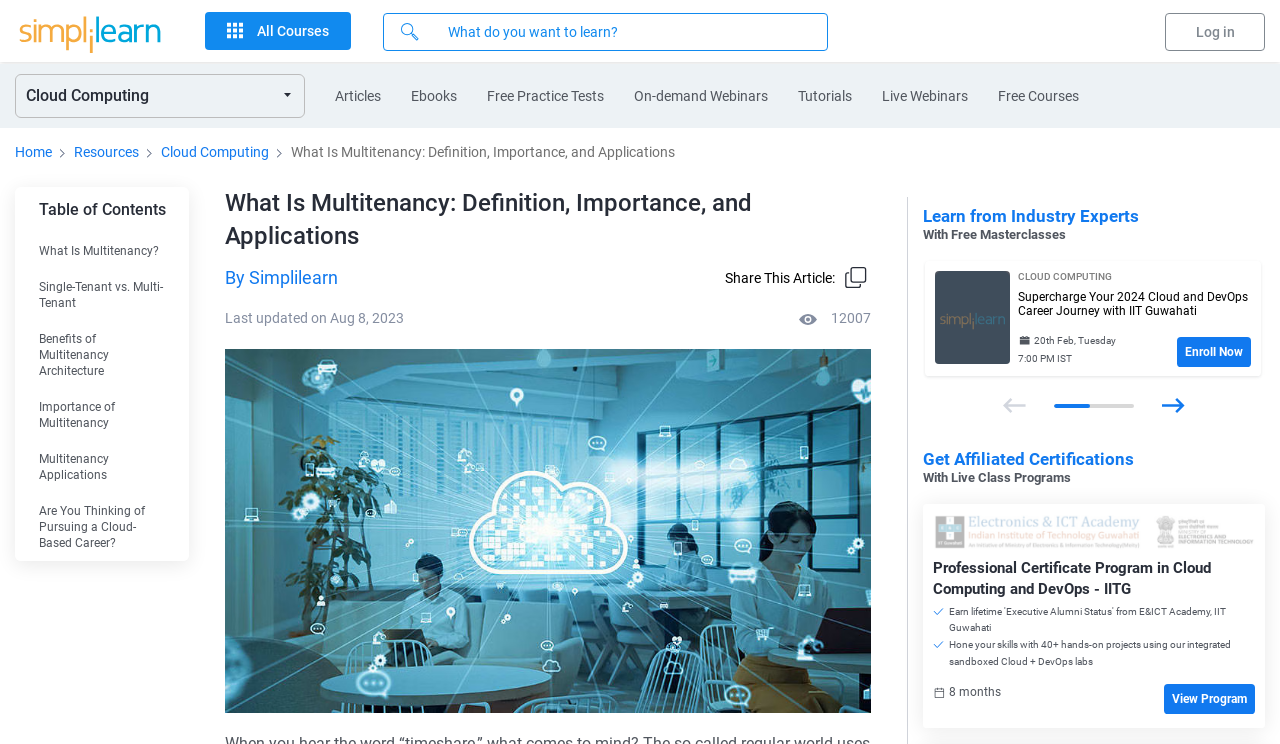Please specify the bounding box coordinates in the format (top-left x, top-left y, bottom-right x, bottom-right y), with all values as floating point numbers between 0 and 1. Identify the bounding box of the UI element described by: parent_node: Share This Article: title="Copy"

[0.659, 0.356, 0.68, 0.394]